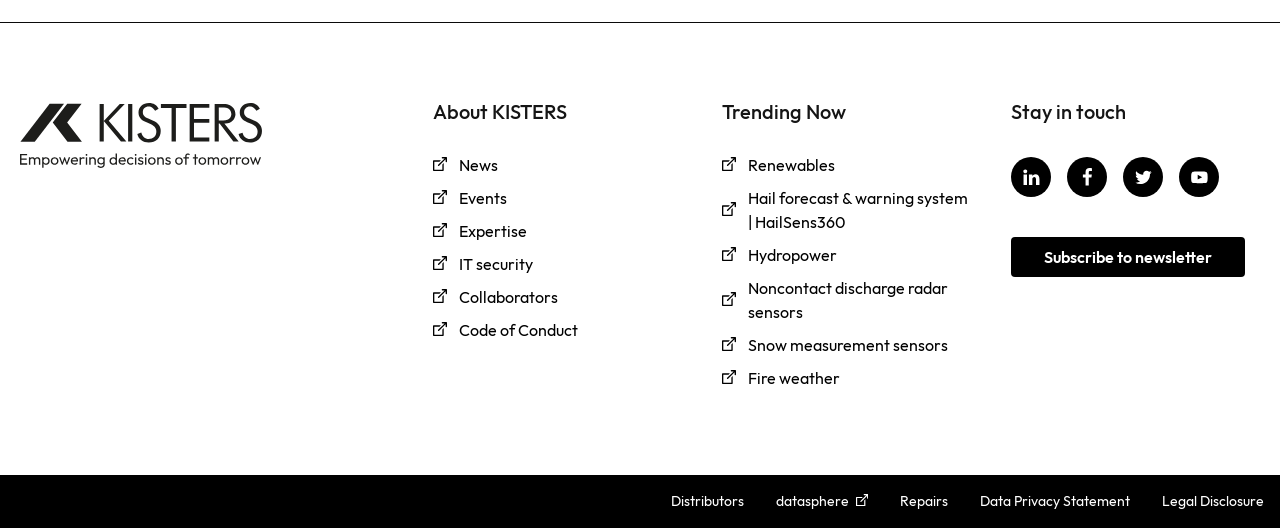Show the bounding box coordinates for the element that needs to be clicked to execute the following instruction: "View the Hockey Stick Bench image". Provide the coordinates in the form of four float numbers between 0 and 1, i.e., [left, top, right, bottom].

None